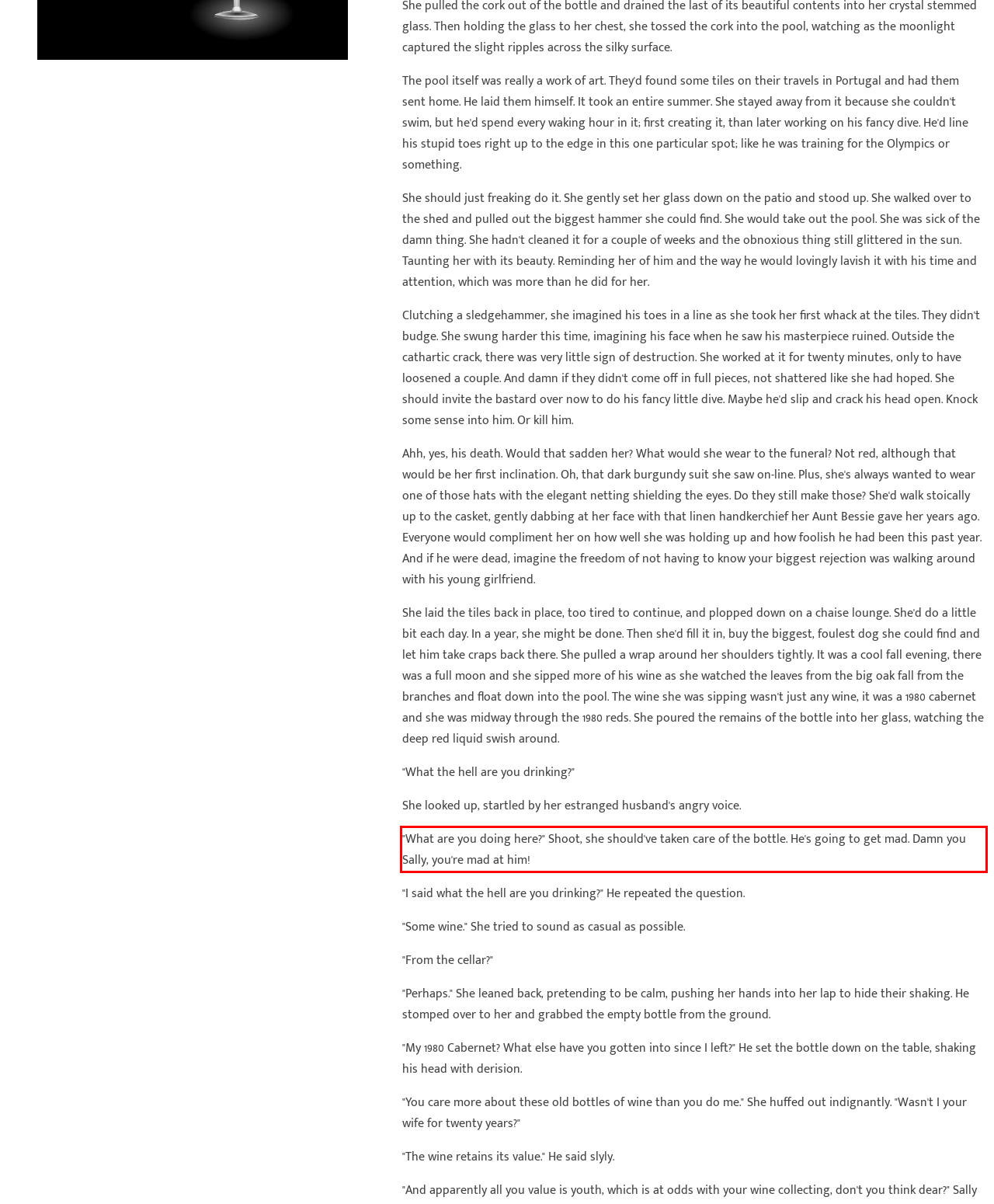Within the screenshot of the webpage, locate the red bounding box and use OCR to identify and provide the text content inside it.

"What are you doing here?" Shoot, she should've taken care of the bottle. He's going to get mad. Damn you Sally, you're mad at him!